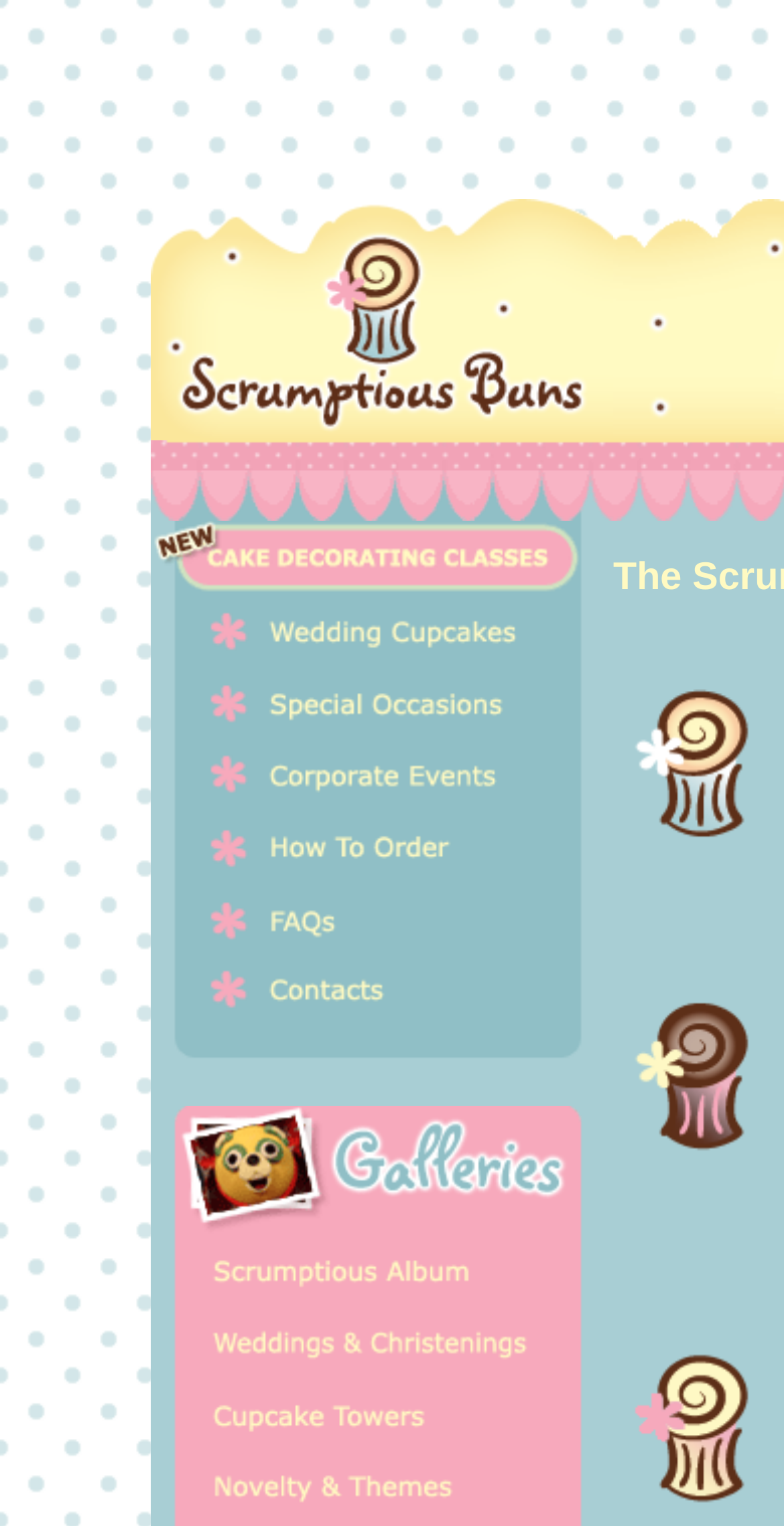Please find the bounding box for the UI component described as follows: "alt="Wedding Cupcakes" name="wedding_cupcake"".

[0.192, 0.42, 0.782, 0.441]